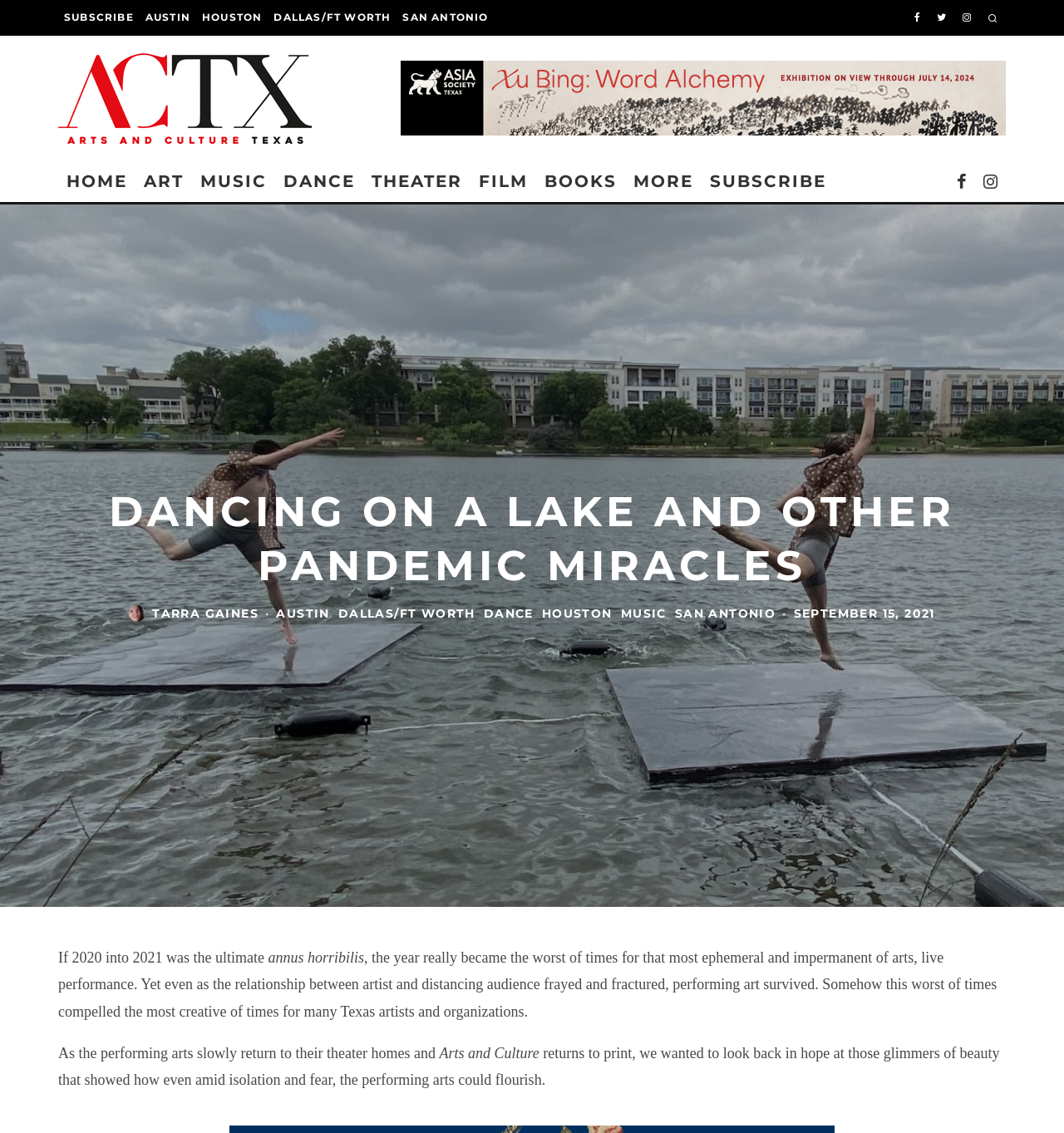What type of arts is the article primarily about?
Refer to the image and answer the question using a single word or phrase.

Performing arts